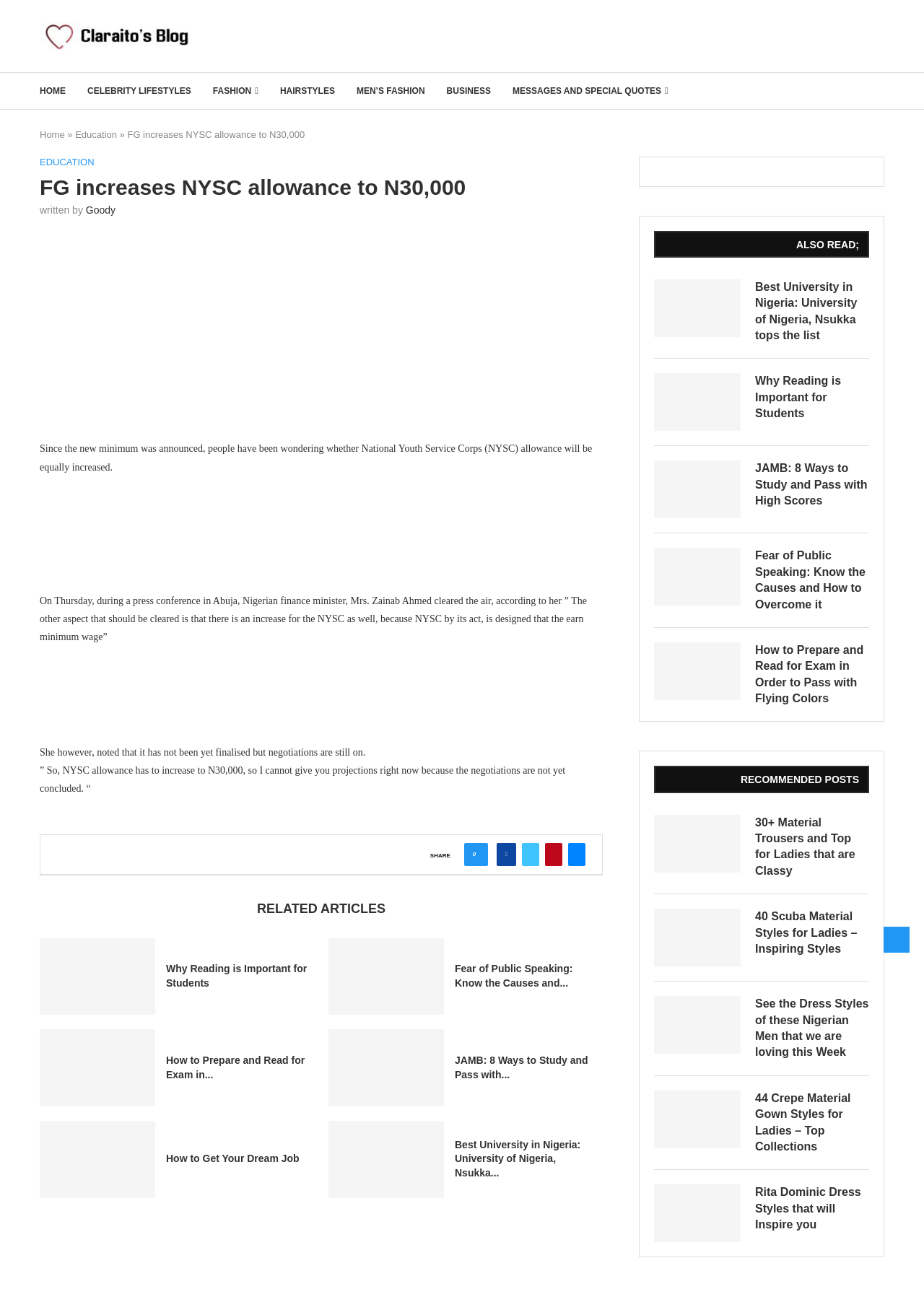Specify the bounding box coordinates for the region that must be clicked to perform the given instruction: "Share the article on Facebook".

[0.538, 0.647, 0.559, 0.665]